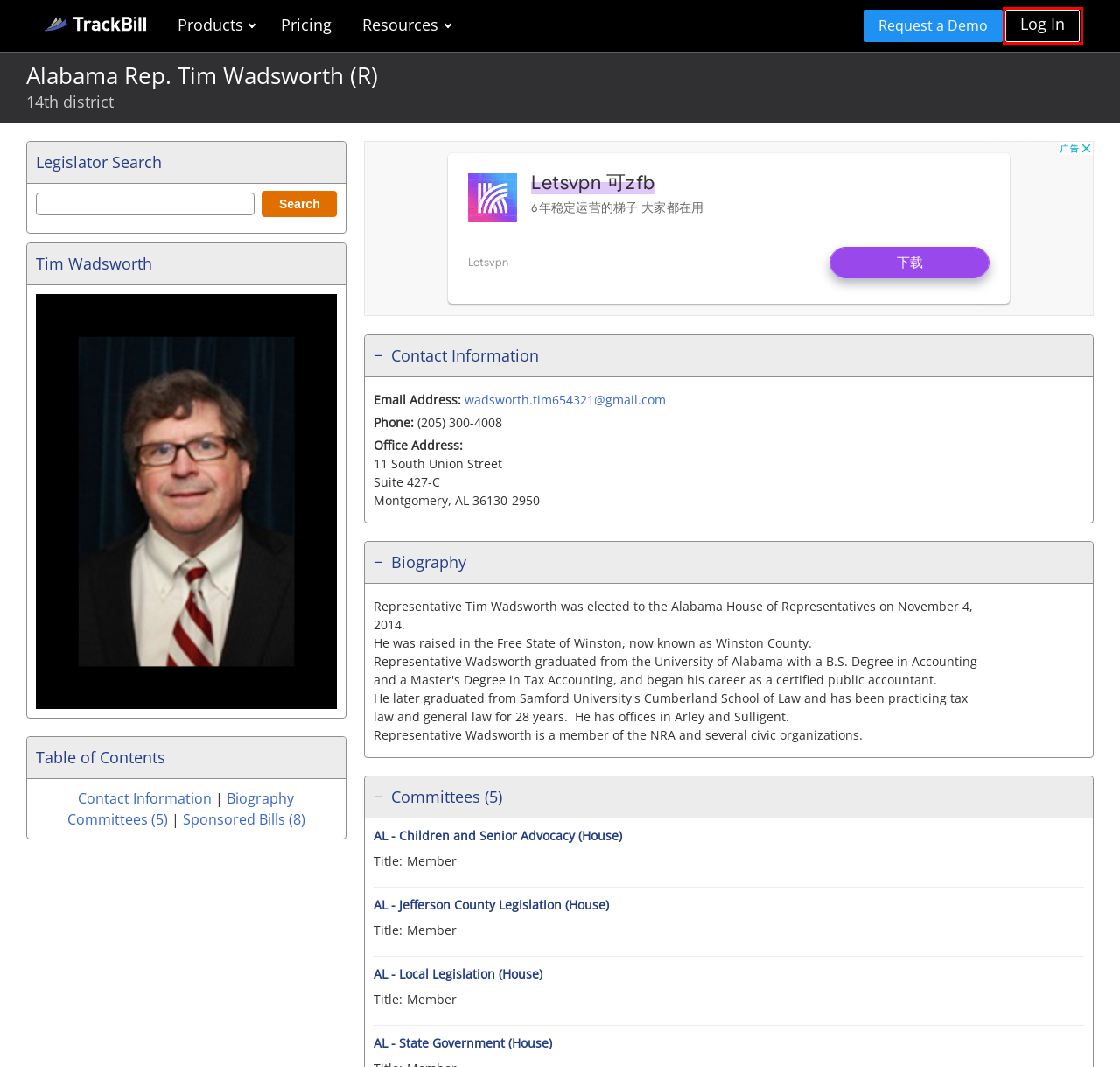You are given a webpage screenshot where a red bounding box highlights an element. Determine the most fitting webpage description for the new page that loads after clicking the element within the red bounding box. Here are the candidates:
A. Public Affairs Tips and Strategies | PolicyEngage
B. Legislative Tracking and Grassroots Advocacy | PolicyEngage
C. Log In | TrackBill
D. Grassroots and Grasstops Advocate Engagement | IgniteAdvocacy
E. Pricing | PolicyEngage
F. Bill Search - Find Legislation | TrackBill | TrackBill
G. Traditional and Social Media Monitoring | FlashMention
H. Legislator Lookup - Find Your Legislators | PolicyEngage

C